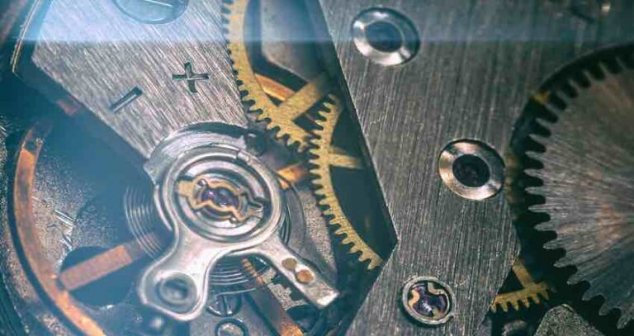Give a thorough and detailed caption for the image.

The image captures an intricate view of mechanical components, showcasing finely crafted gears and parts that reflect the complexity of an engine's inner workings. This close-up highlights the detailed textures and metallic finishes, indicative of precision engineering. Such images often relate to discussions about automotive issues, particularly the sounds that engines may produce, including ticking or clicking noises. These sounds can indicate problems with the engine components that require attention, emphasizing the interconnectedness of each part in maintaining a car's functionality. The image serves as a compelling visual reference in understanding the mechanics that contribute to engine performance and the types of noises one might encounter.